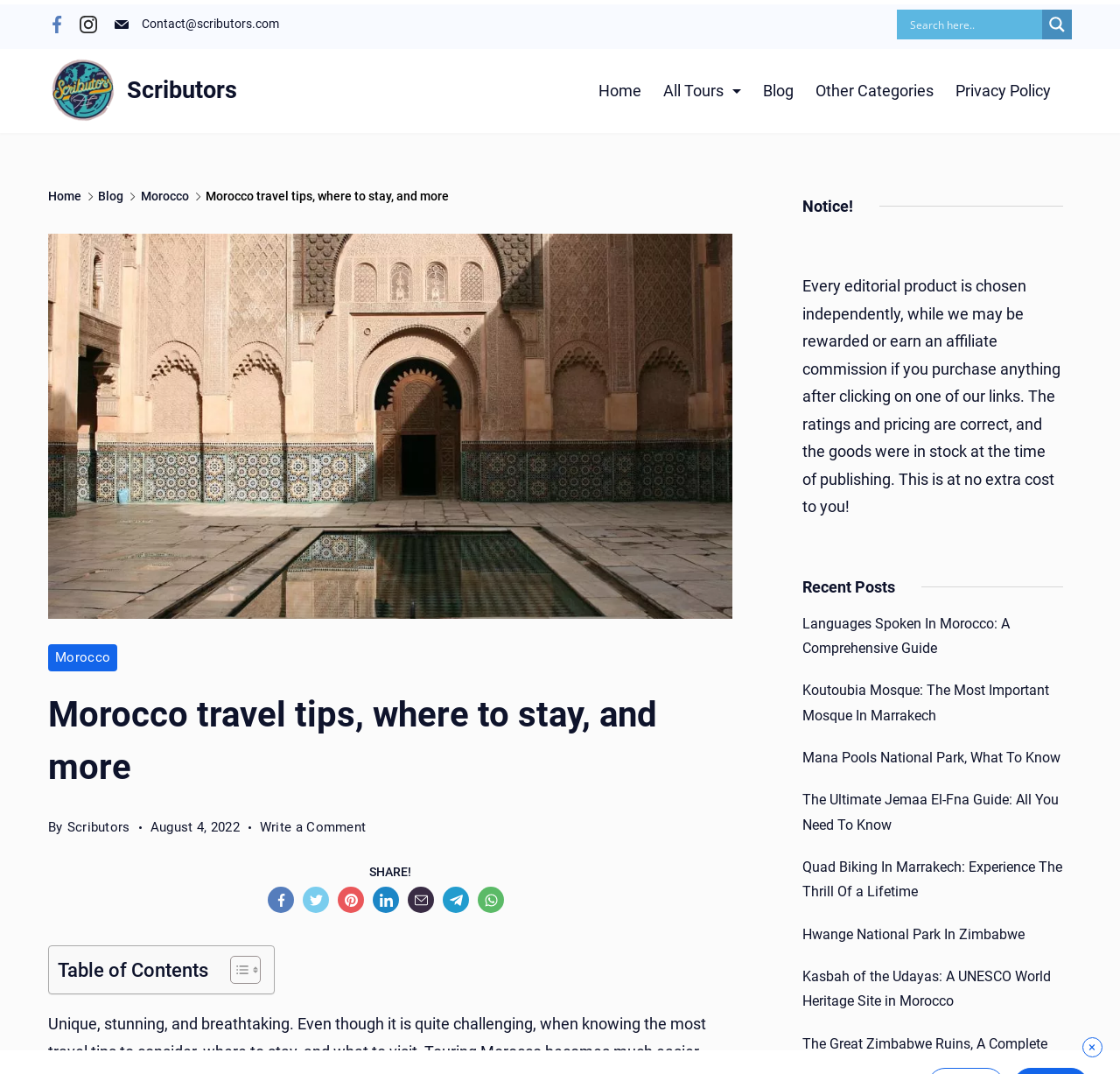From the element description: "parent_node: Scributors", extract the bounding box coordinates of the UI element. The coordinates should be expressed as four float numbers between 0 and 1, in the order [left, top, right, bottom].

[0.043, 0.051, 0.105, 0.119]